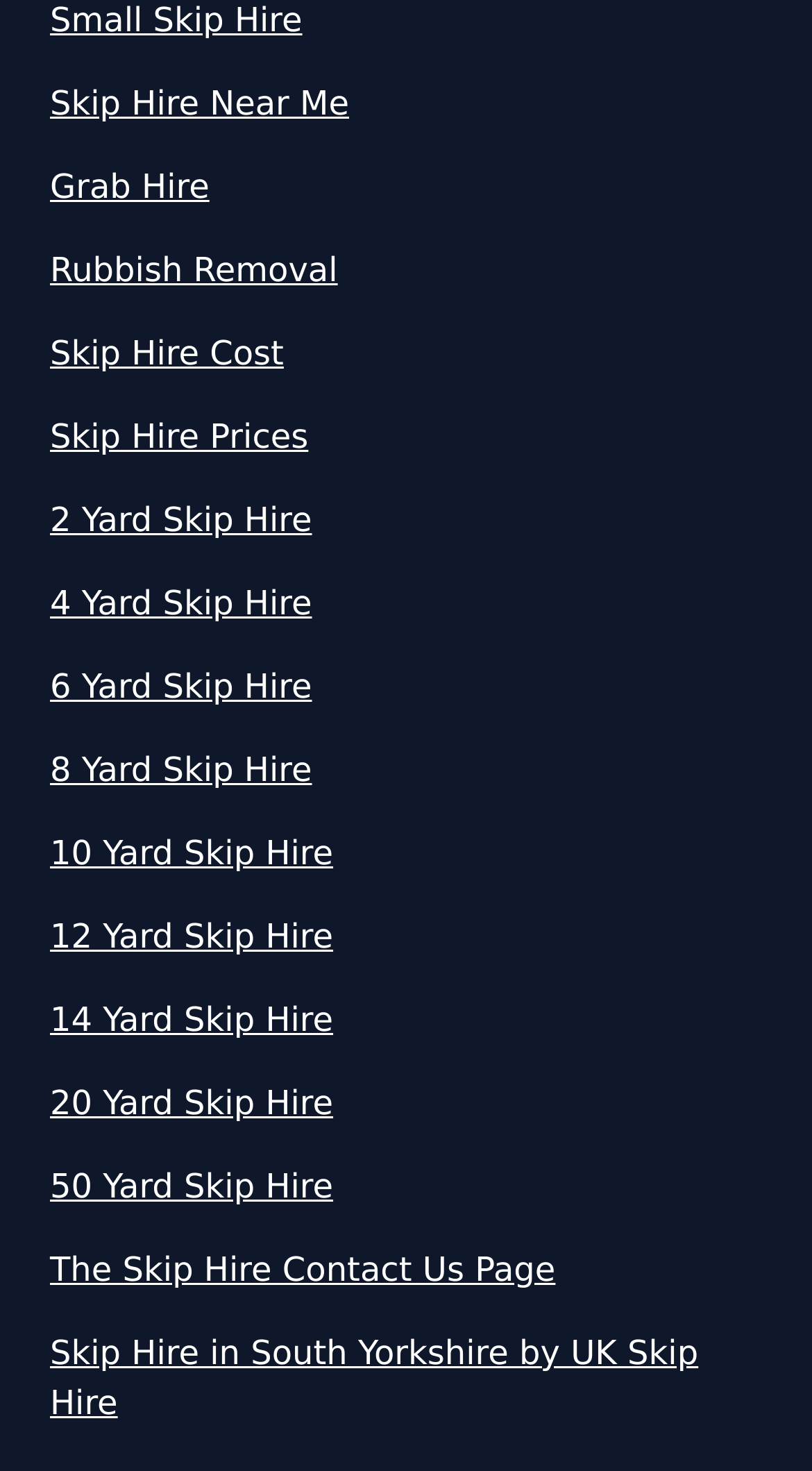Please identify the bounding box coordinates of the clickable element to fulfill the following instruction: "Contact skip hire service". The coordinates should be four float numbers between 0 and 1, i.e., [left, top, right, bottom].

[0.062, 0.847, 0.938, 0.881]